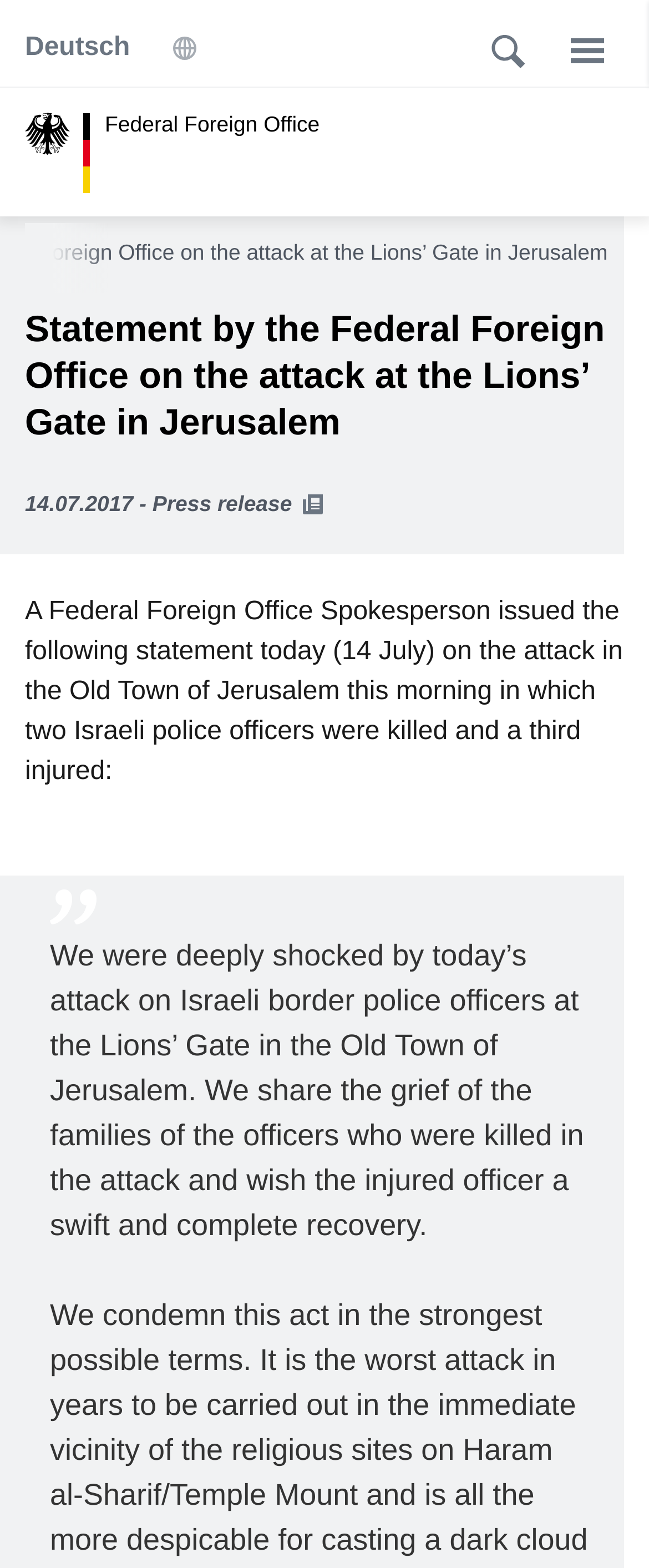Extract the bounding box coordinates of the UI element described: "Federal Foreign Office". Provide the coordinates in the format [left, top, right, bottom] with values ranging from 0 to 1.

[0.038, 0.071, 1.0, 0.123]